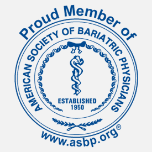What is the symbol of medicine in the central motif?
Please provide a comprehensive answer based on the details in the screenshot.

According to the caption, the central motif includes a caduceus, which is a common symbol of medicine, surrounded by a decorative border.